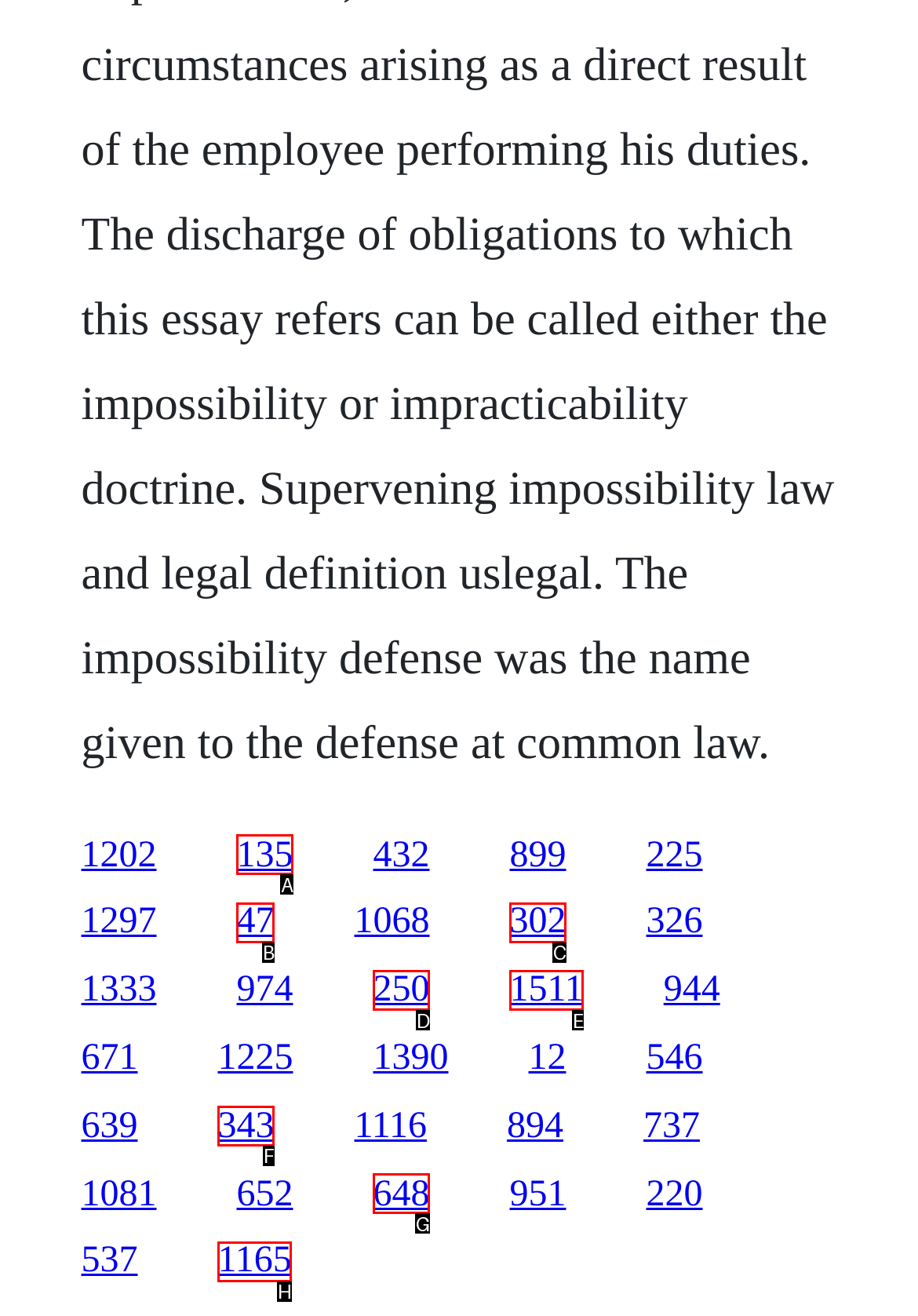Identify the option that corresponds to the description: Instagram 
Provide the letter of the matching option from the available choices directly.

None